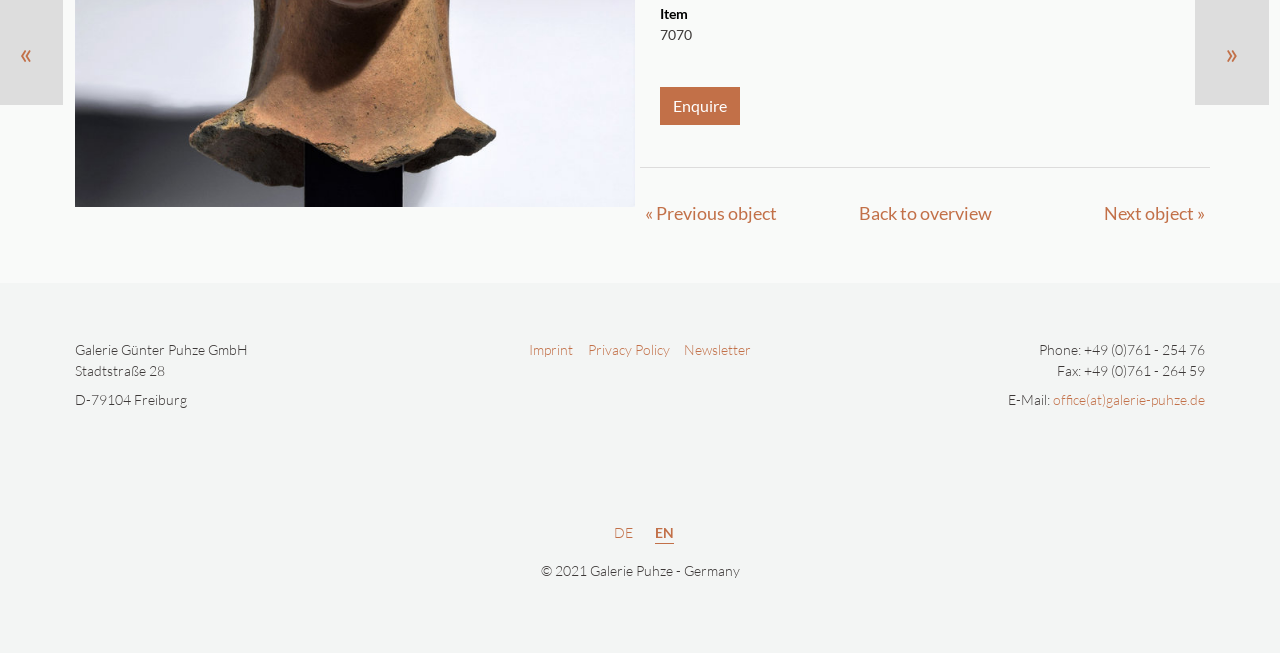Determine the bounding box coordinates for the UI element matching this description: "Imprint".

[0.413, 0.522, 0.448, 0.548]